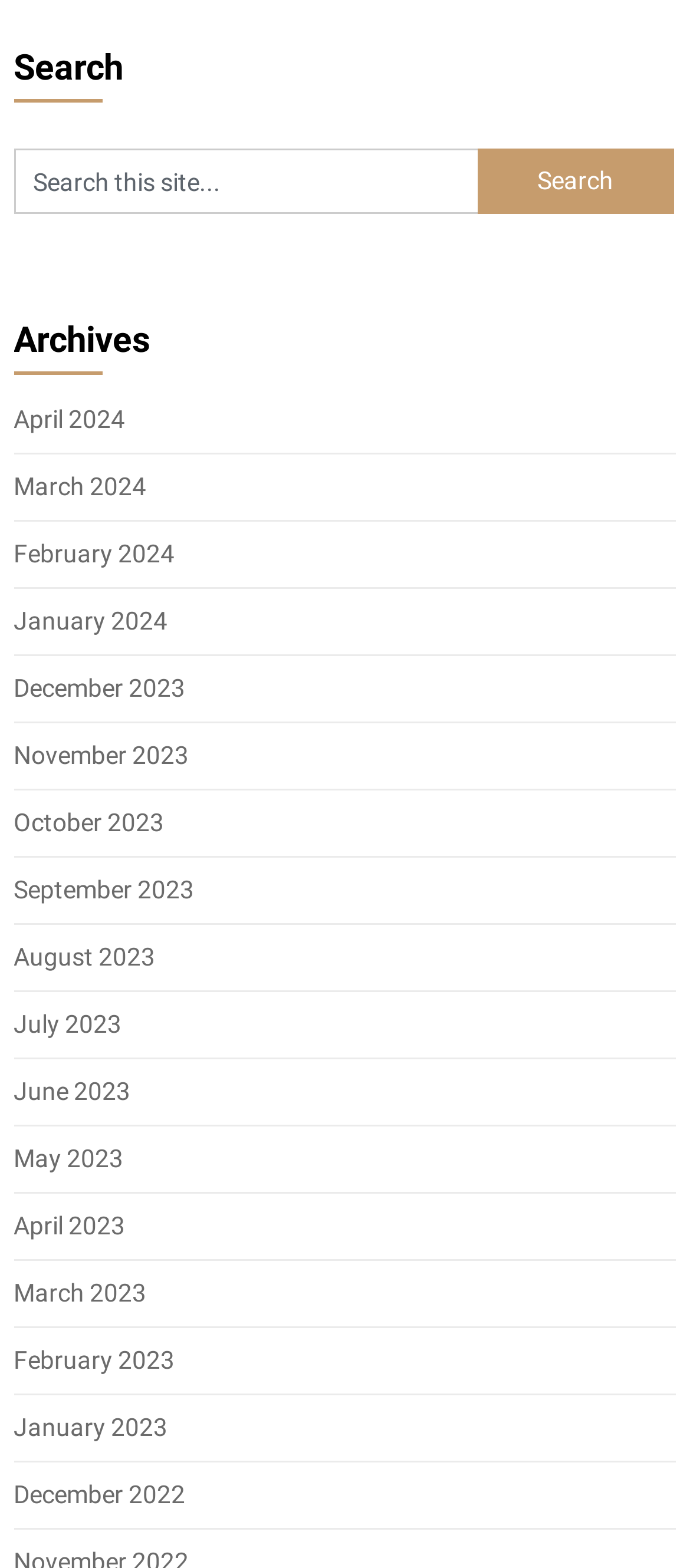Provide a thorough and detailed response to the question by examining the image: 
What is the purpose of the textbox?

The textbox is located next to a 'Search' button and has a placeholder text 'Search this site...', indicating that it is used for searching within the website.